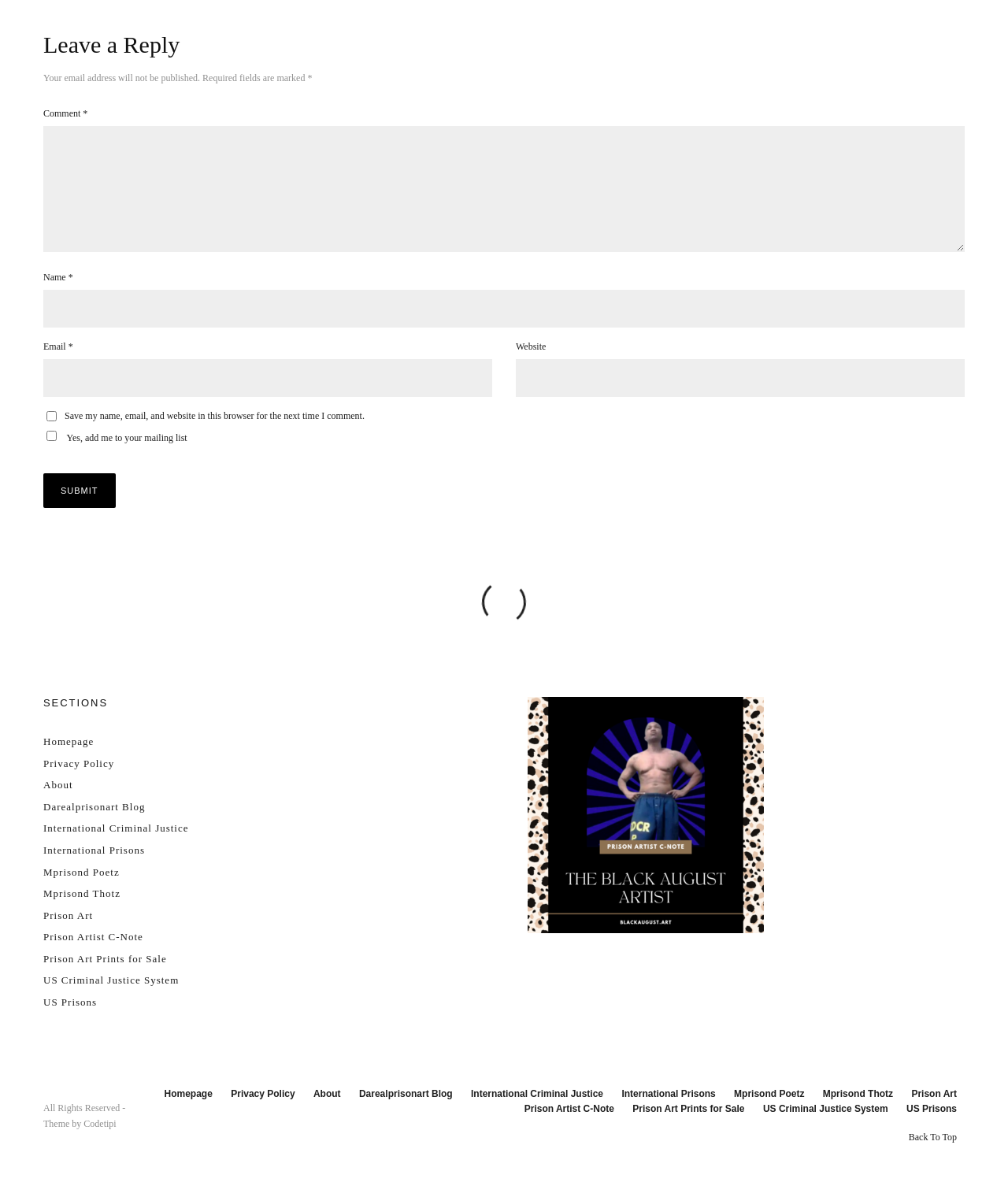What is the function of the checkbox 'Save my name, email, and website in this browser for the next time I comment'?
Please provide a comprehensive and detailed answer to the question.

The checkbox 'Save my name, email, and website in this browser for the next time I comment' is located below the text boxes for name, email, and website, which suggests that its function is to save the user's information for future comments.